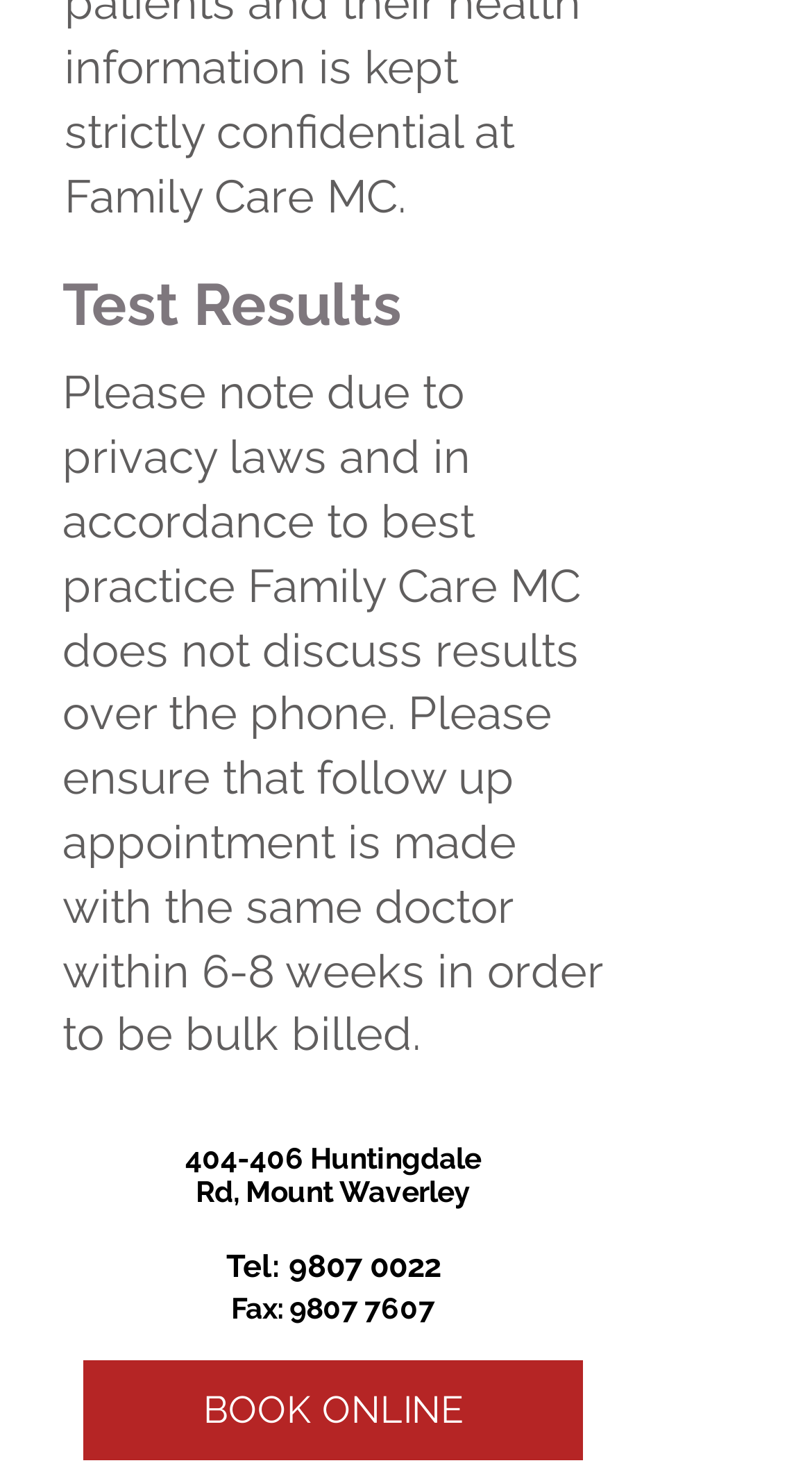Please give a succinct answer using a single word or phrase:
What is the phone number of Family Care MC?

9807 0022